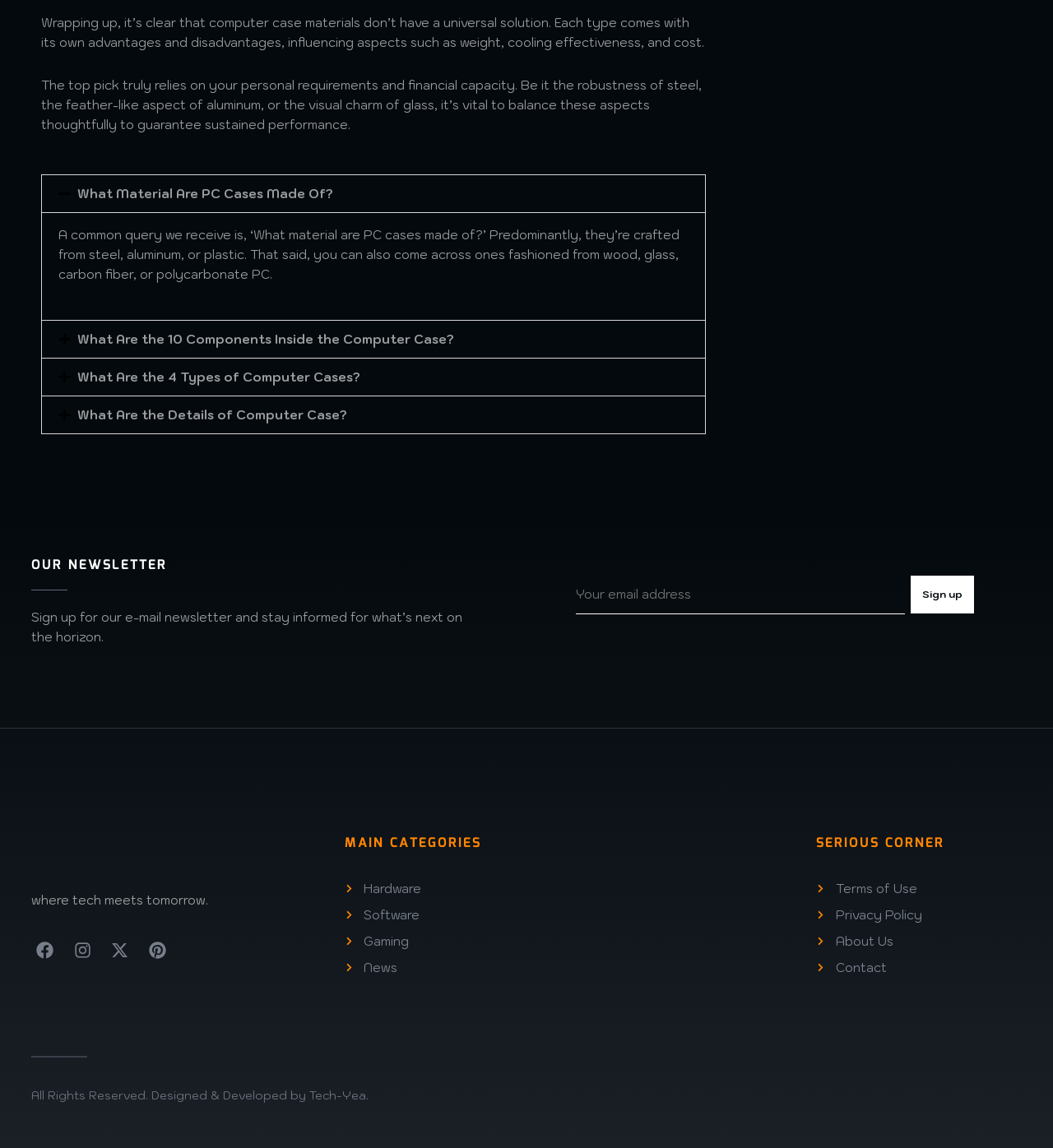How many social media platforms are linked on the webpage?
Look at the screenshot and respond with one word or a short phrase.

4